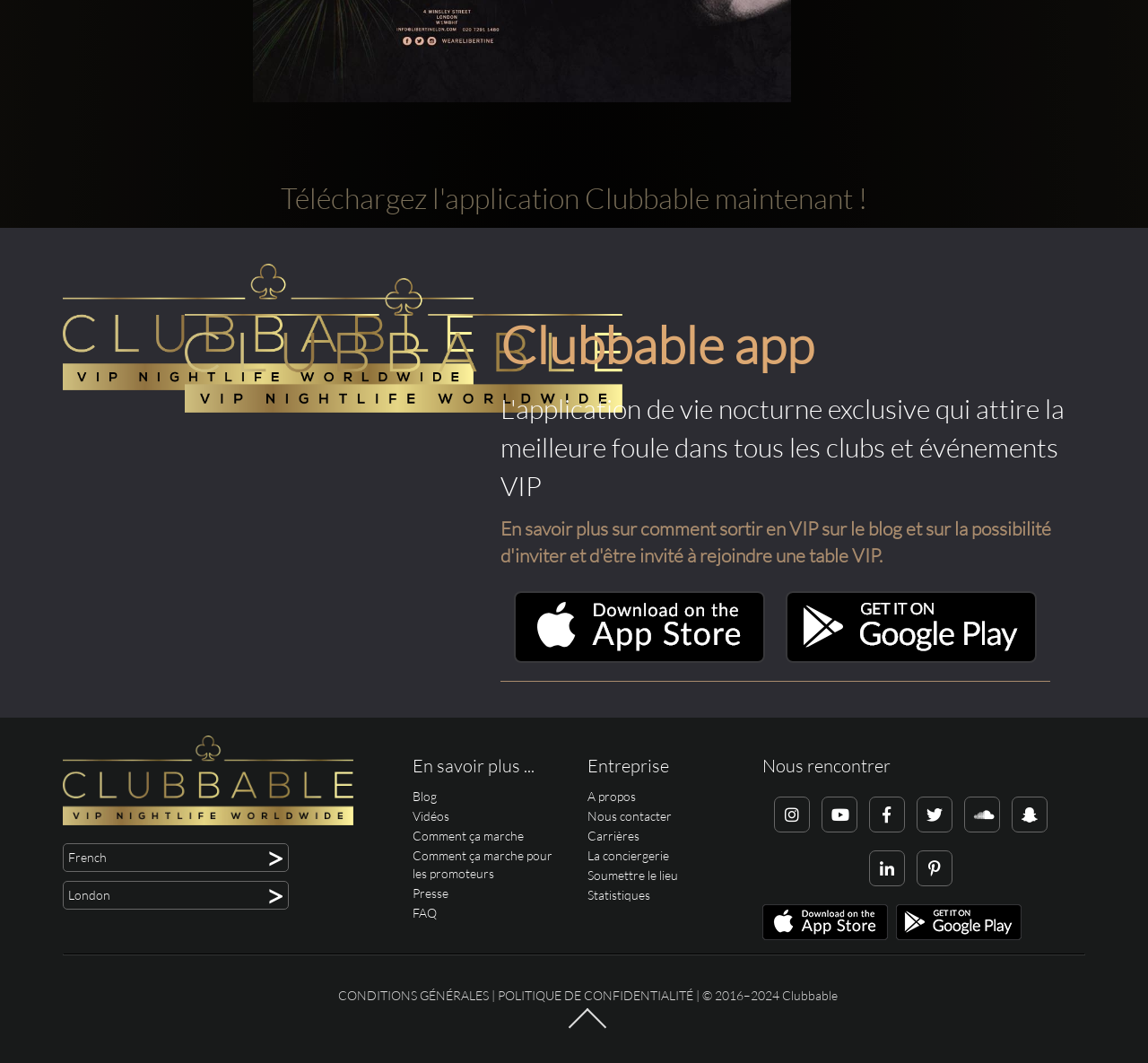Pinpoint the bounding box coordinates of the element that must be clicked to accomplish the following instruction: "Read the blog". The coordinates should be in the format of four float numbers between 0 and 1, i.e., [left, top, right, bottom].

[0.359, 0.742, 0.38, 0.756]